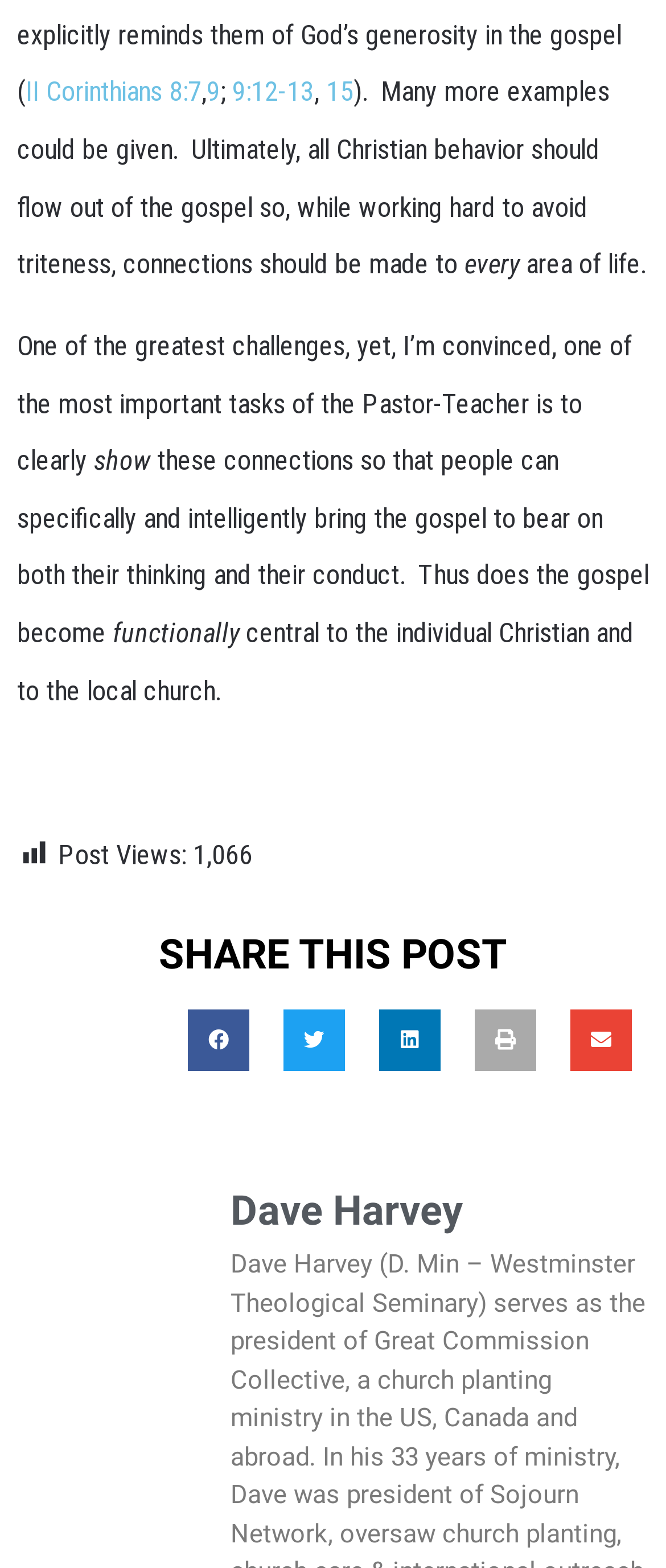What is the last sentence of the second paragraph?
Could you give a comprehensive explanation in response to this question?

The second paragraph has multiple sentences, and the last sentence is 'Thus does the gospel become functionally central to the individual Christian and to the local church.', which is a statement about the importance of the gospel.